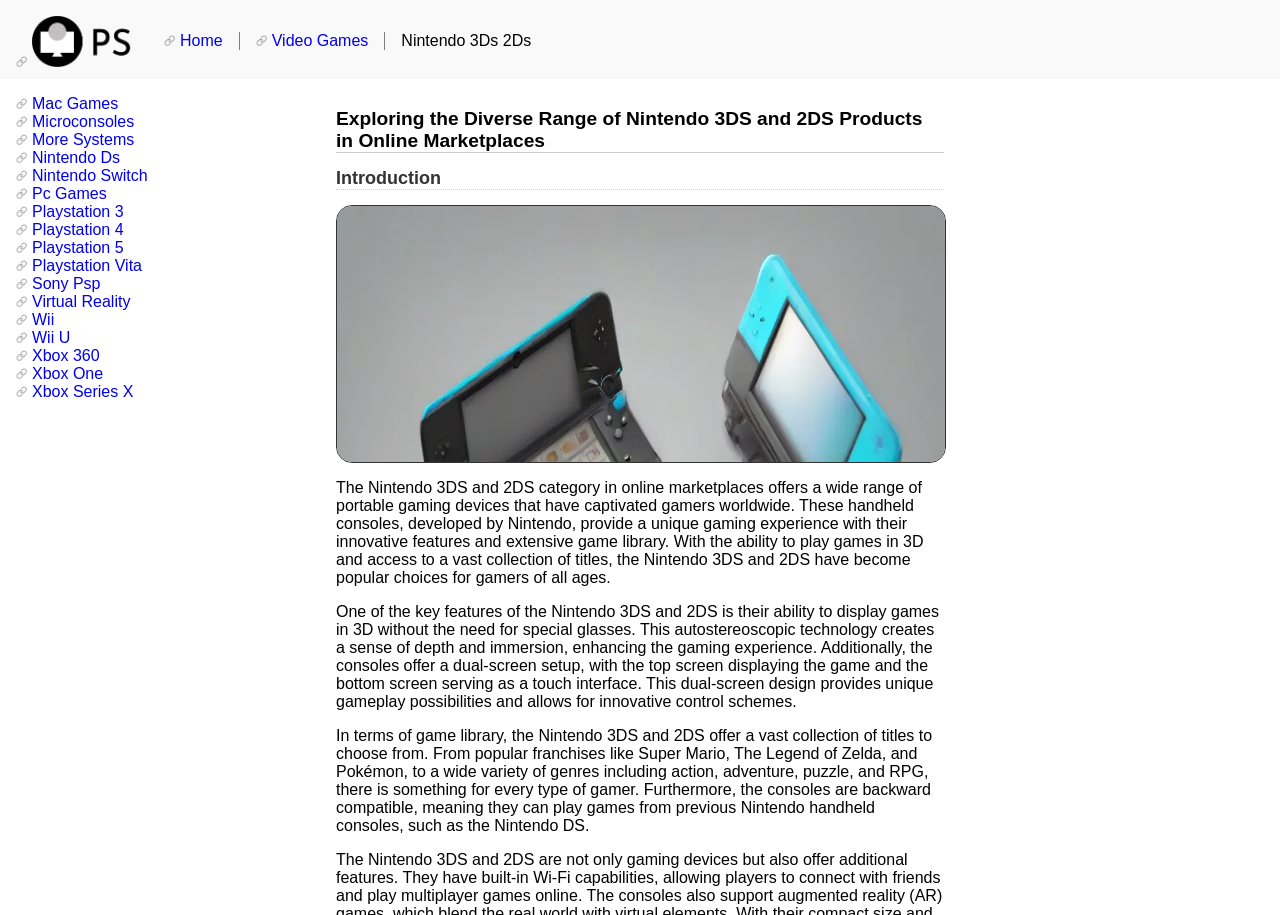What is the purpose of the bottom screen in Nintendo 3DS and 2DS?
Provide a fully detailed and comprehensive answer to the question.

According to the webpage, the bottom screen of the Nintendo 3DS and 2DS serves as a touch interface, providing unique gameplay possibilities and allowing for innovative control schemes.